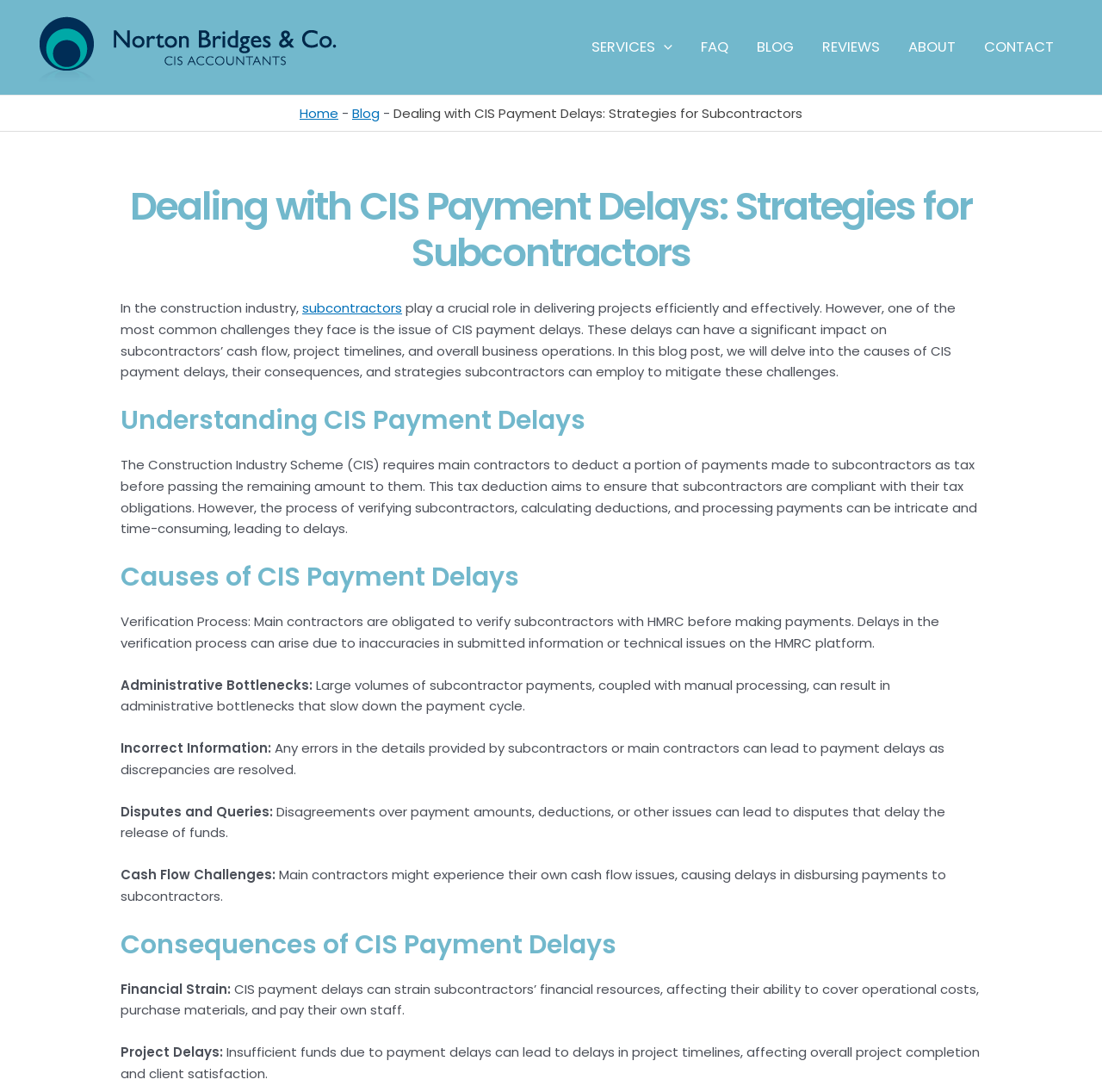Answer the question using only a single word or phrase: 
What is the name of the company mentioned on the webpage?

Norton Bridges